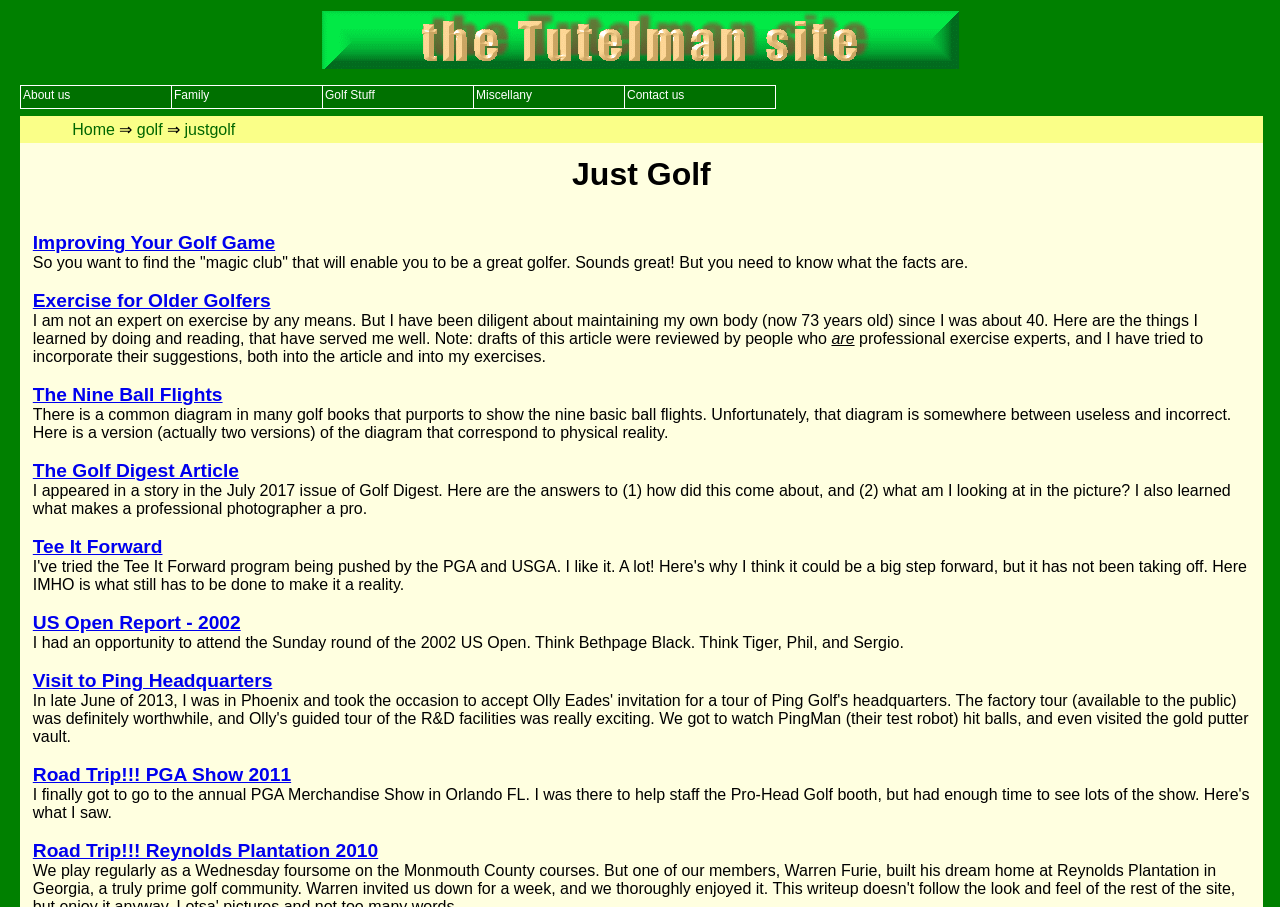Based on the element description Road Trip!!! PGA Show 2011, identify the bounding box coordinates for the UI element. The coordinates should be in the format (top-left x, top-left y, bottom-right x, bottom-right y) and within the 0 to 1 range.

[0.026, 0.846, 0.227, 0.865]